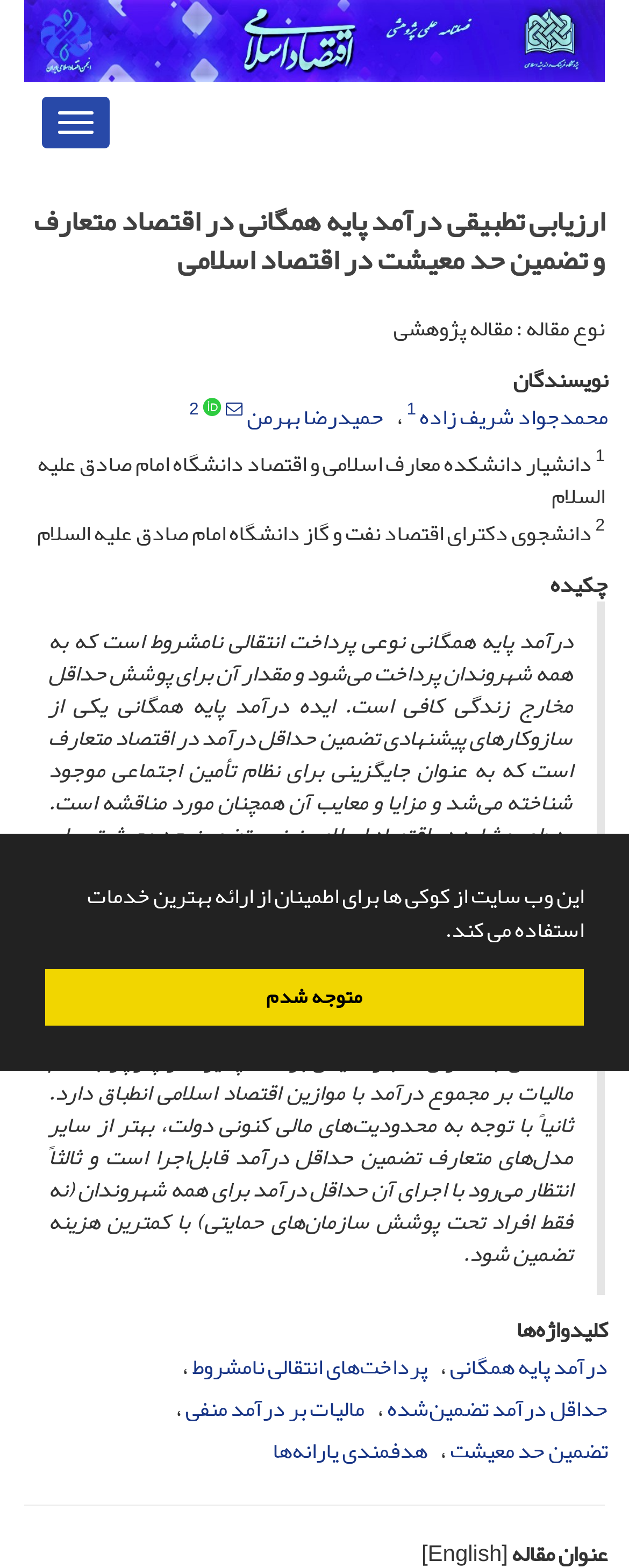Highlight the bounding box coordinates of the element you need to click to perform the following instruction: "View the abstract."

[0.874, 0.359, 0.967, 0.386]